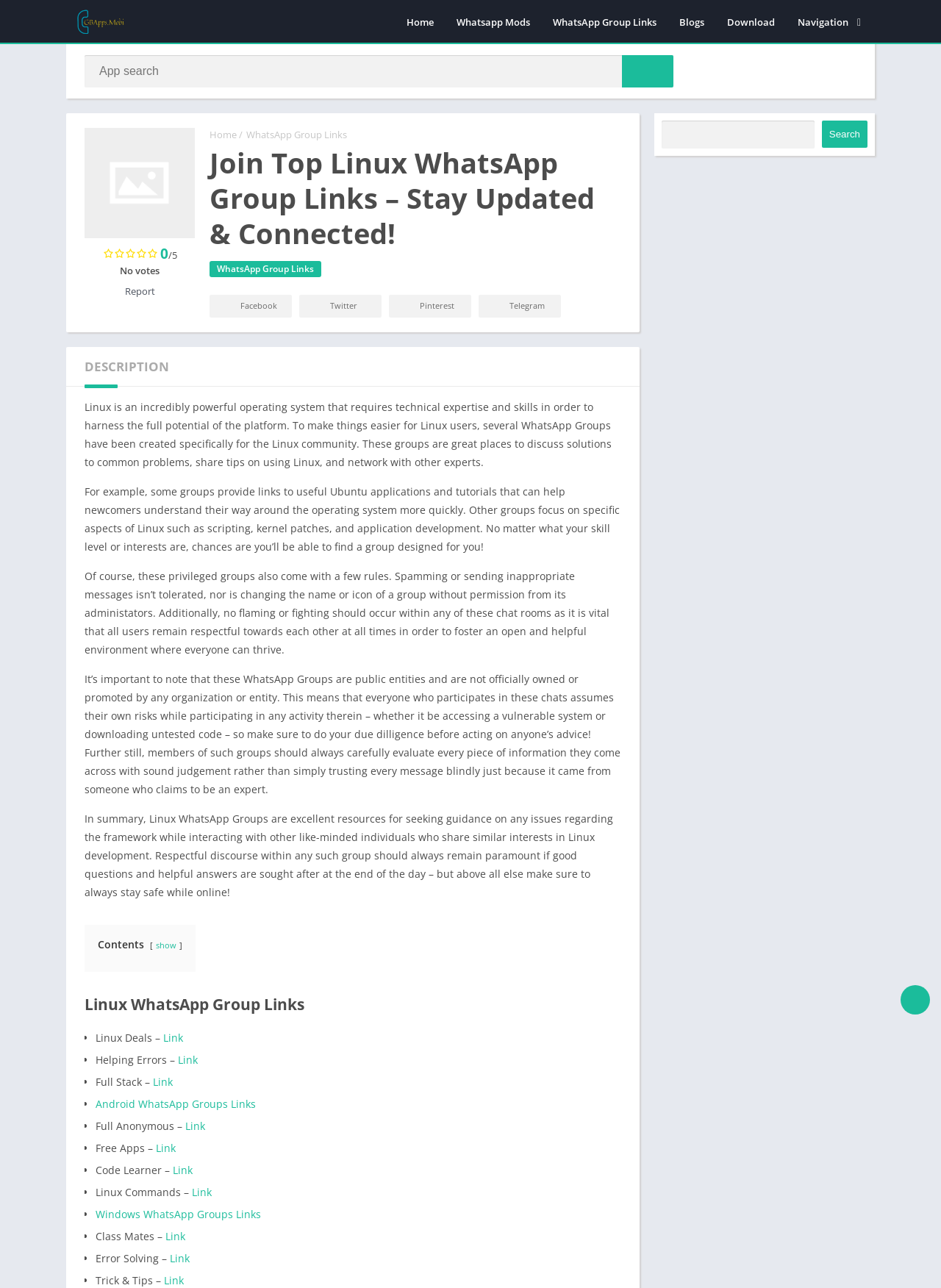Identify the bounding box coordinates for the element you need to click to achieve the following task: "Click on WhatsApp Group Links". Provide the bounding box coordinates as four float numbers between 0 and 1, in the form [left, top, right, bottom].

[0.576, 0.007, 0.709, 0.027]